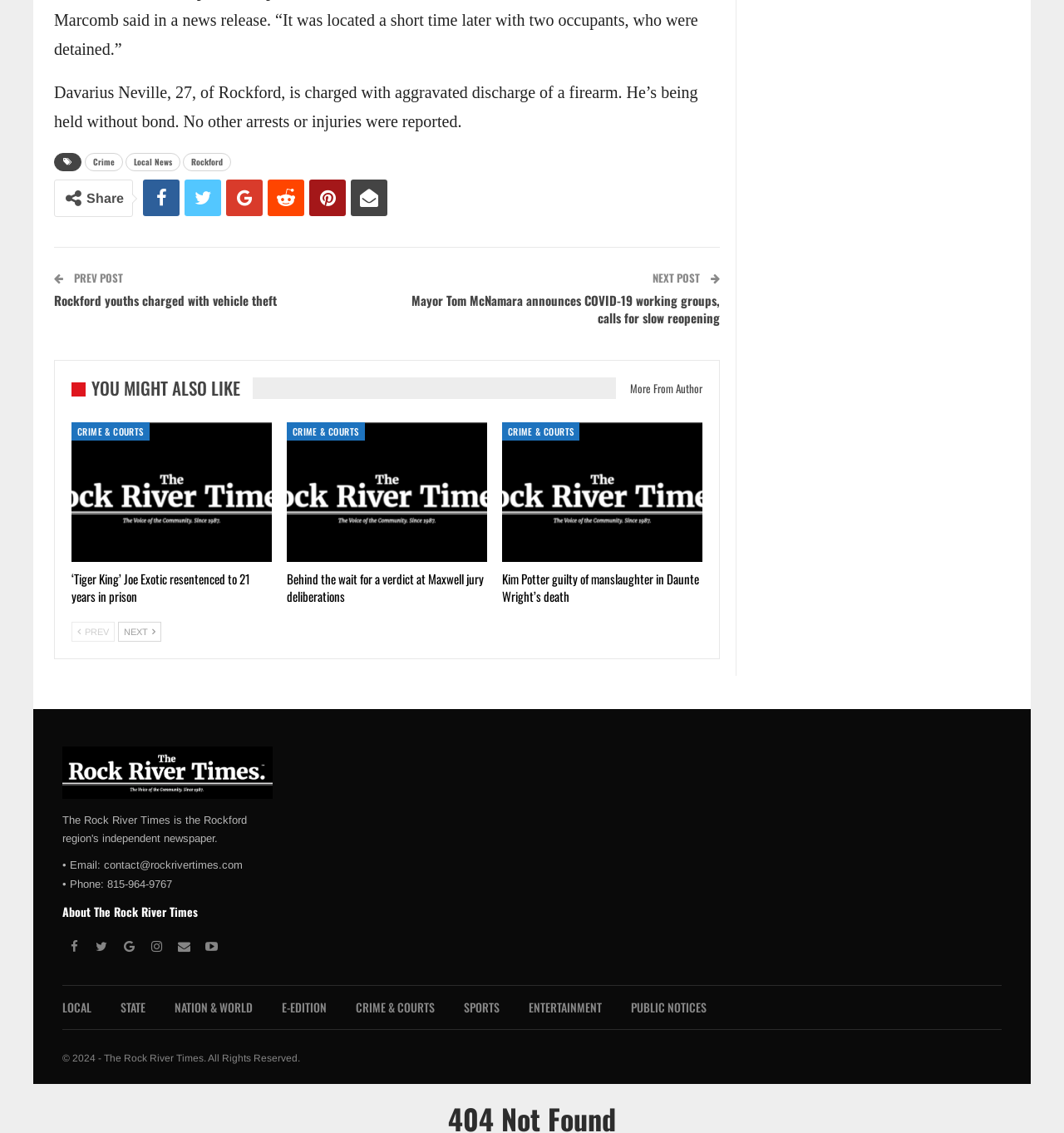Using the provided element description: "About The Rock River Times", determine the bounding box coordinates of the corresponding UI element in the screenshot.

[0.059, 0.797, 0.186, 0.812]